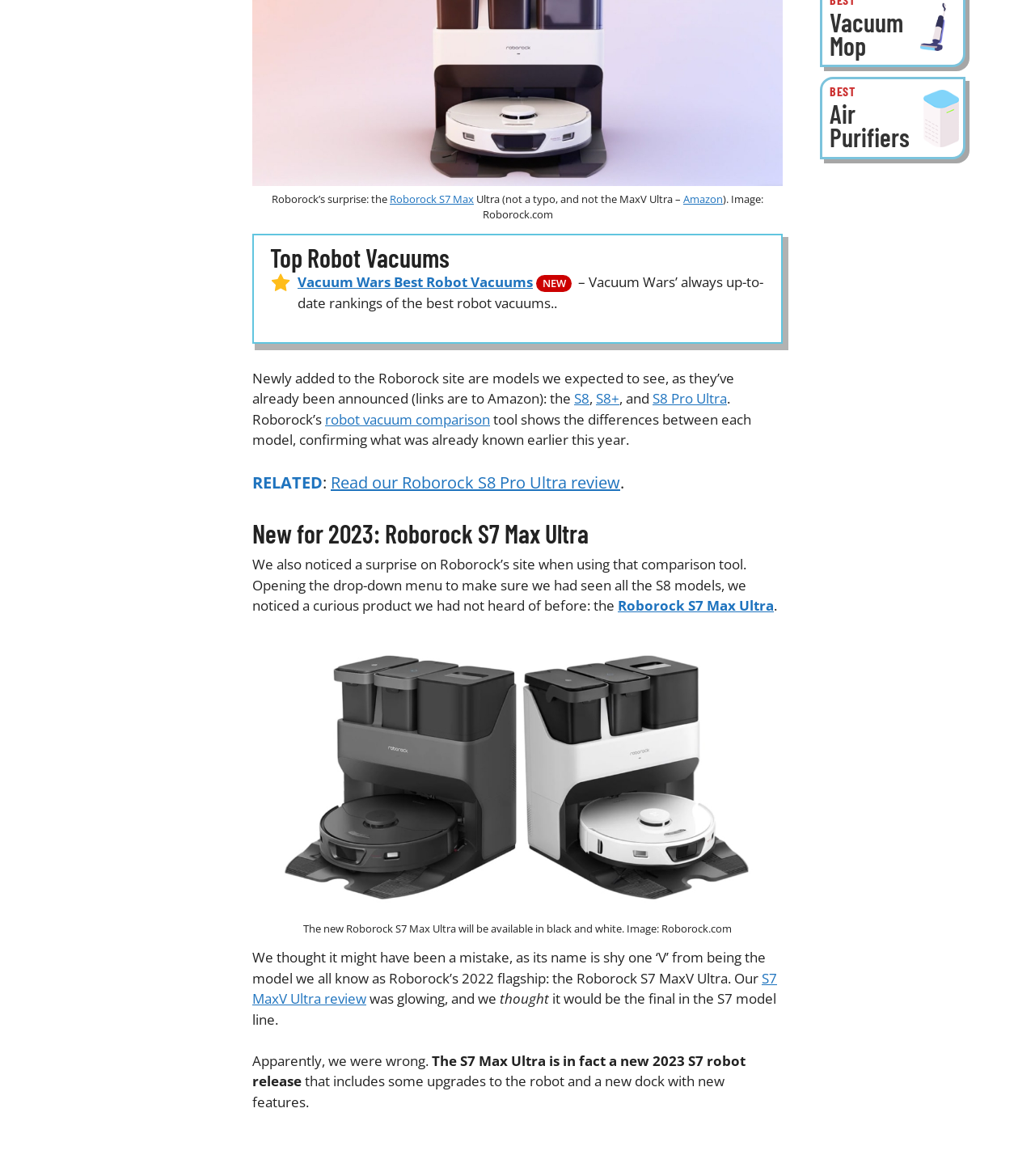Locate the bounding box of the UI element based on this description: "S8 Pro Ultra". Provide four float numbers between 0 and 1 as [left, top, right, bottom].

[0.63, 0.331, 0.702, 0.347]